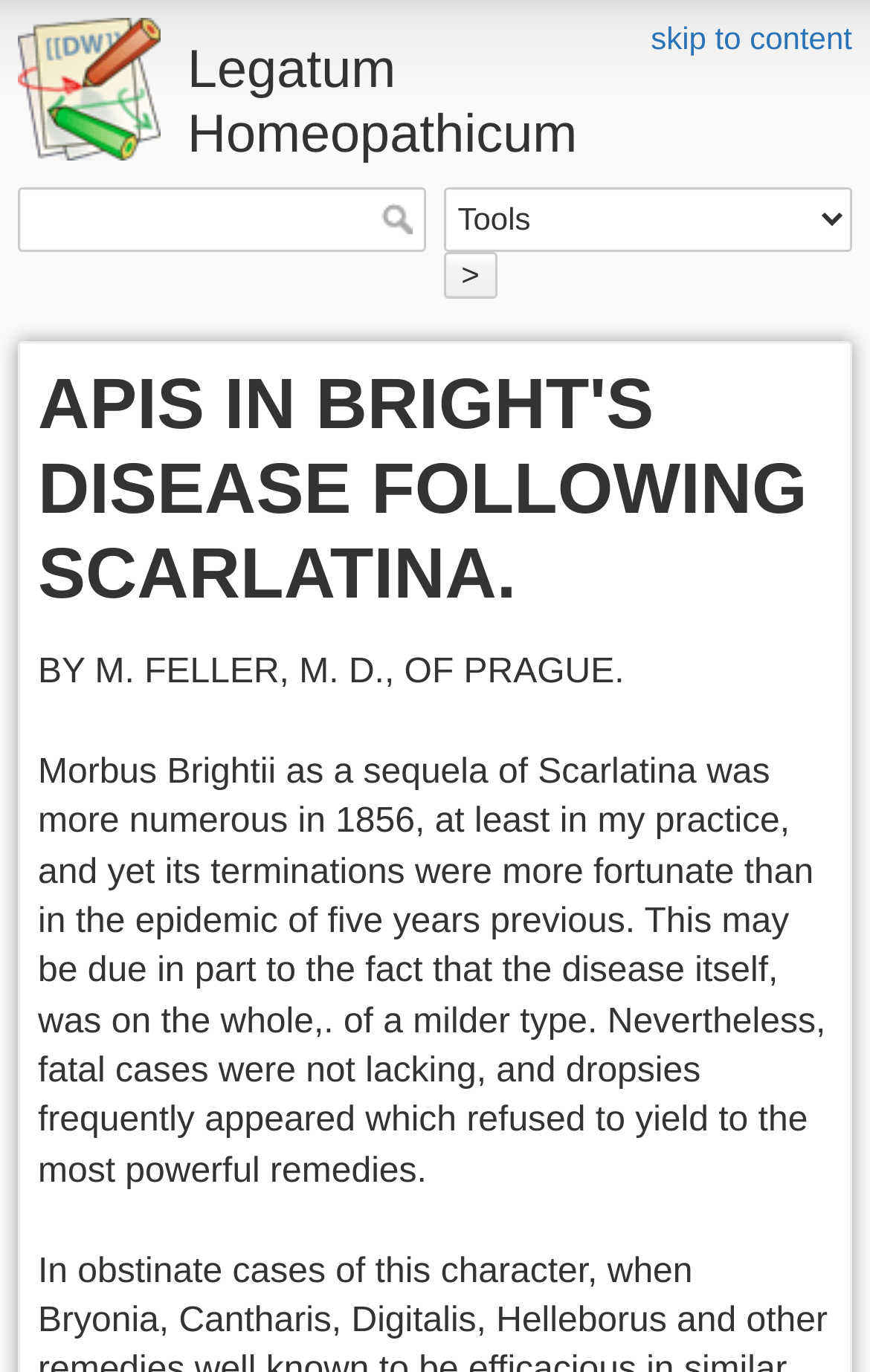Provide a short answer to the following question with just one word or phrase: What is the purpose of the textbox?

Search